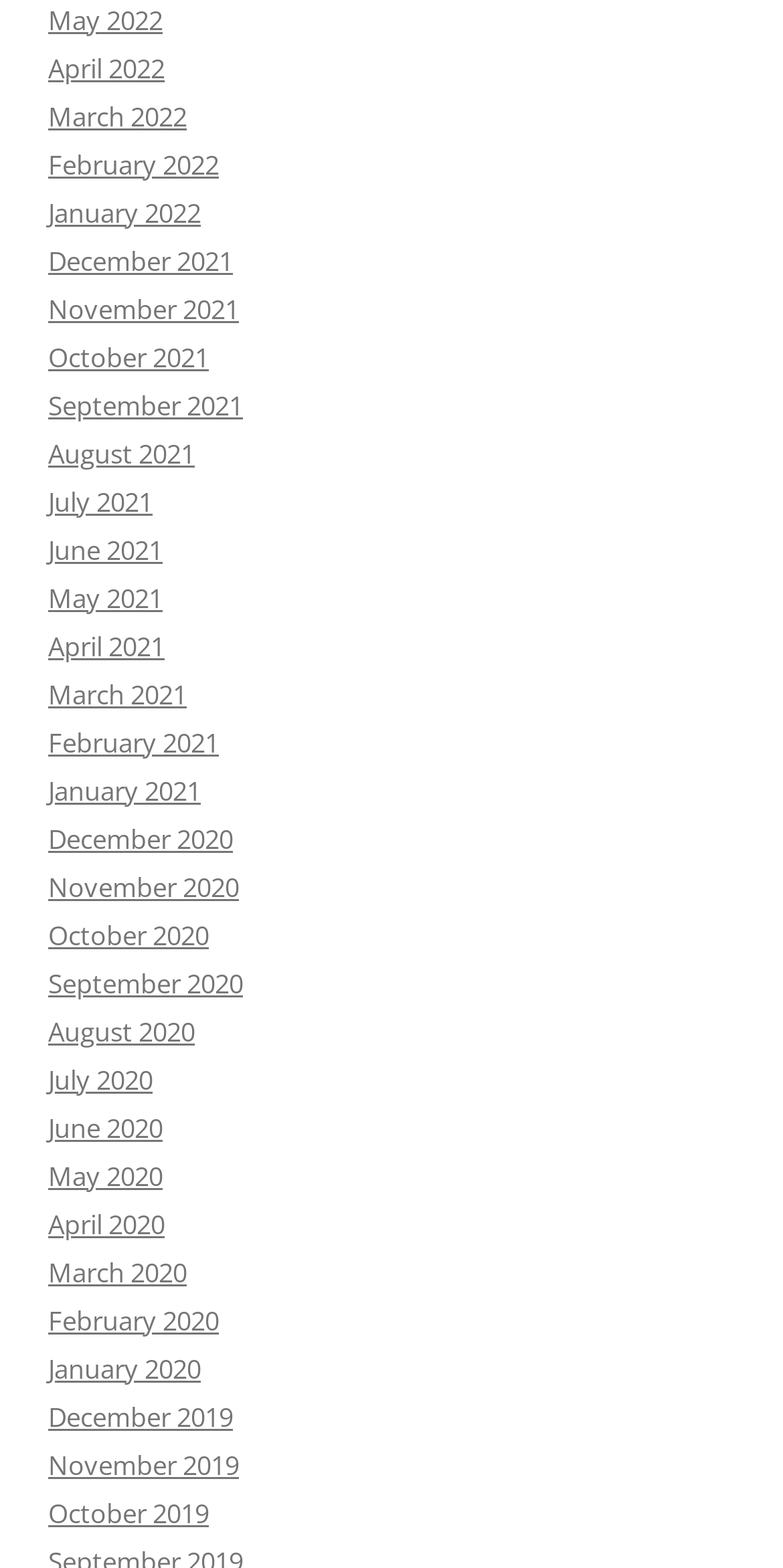Can you give a comprehensive explanation to the question given the content of the image?
What is the earliest month listed?

By examining the list of links, I can see that the bottommost link is 'October 2019', which suggests that it is the earliest month listed.